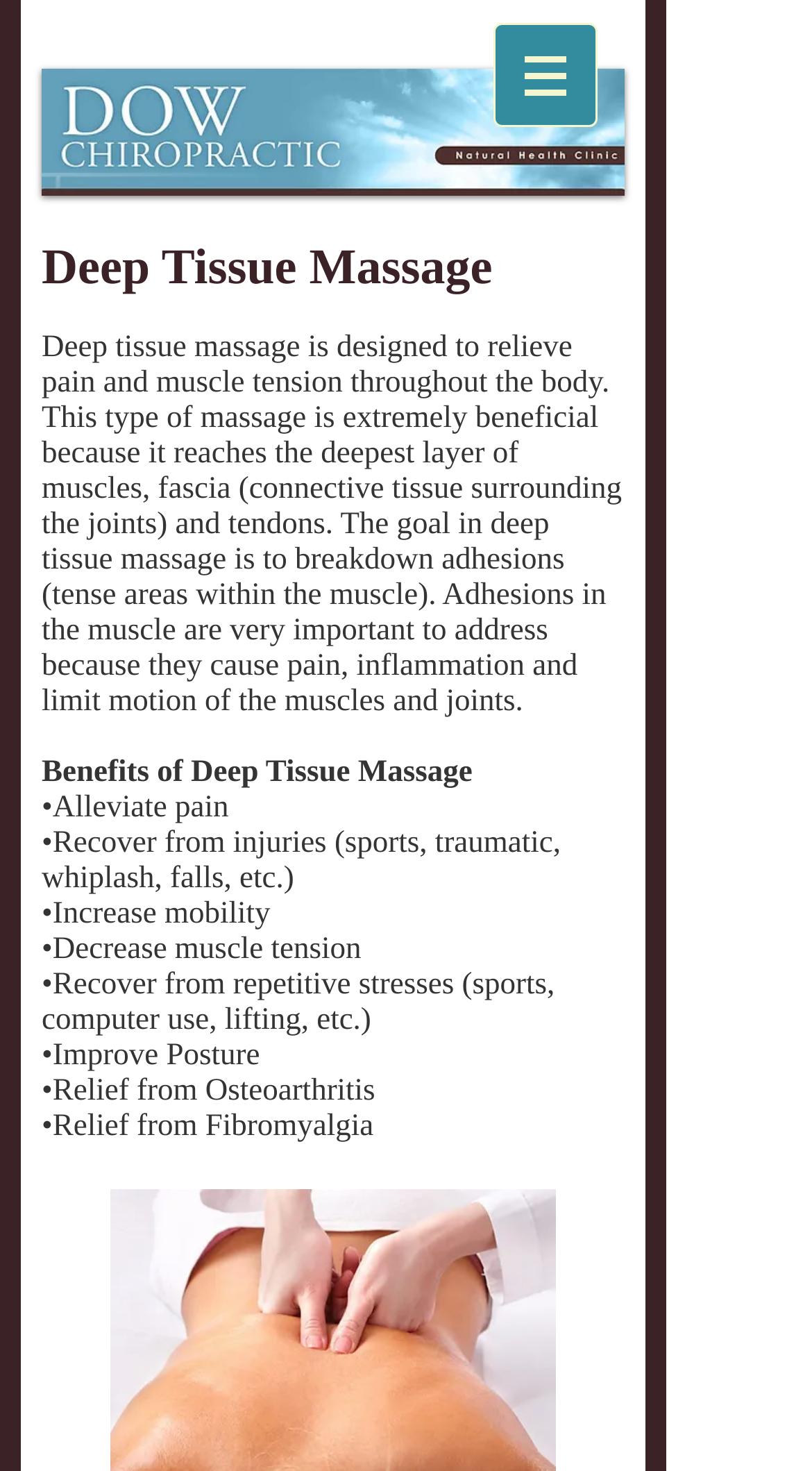Can you give a comprehensive explanation to the question given the content of the image?
What is one of the benefits of deep tissue massage?

One of the benefits of deep tissue massage is to alleviate pain. This is mentioned in the list of benefits of deep tissue massage, which includes alleviate pain, recover from injuries, increase mobility, and more.